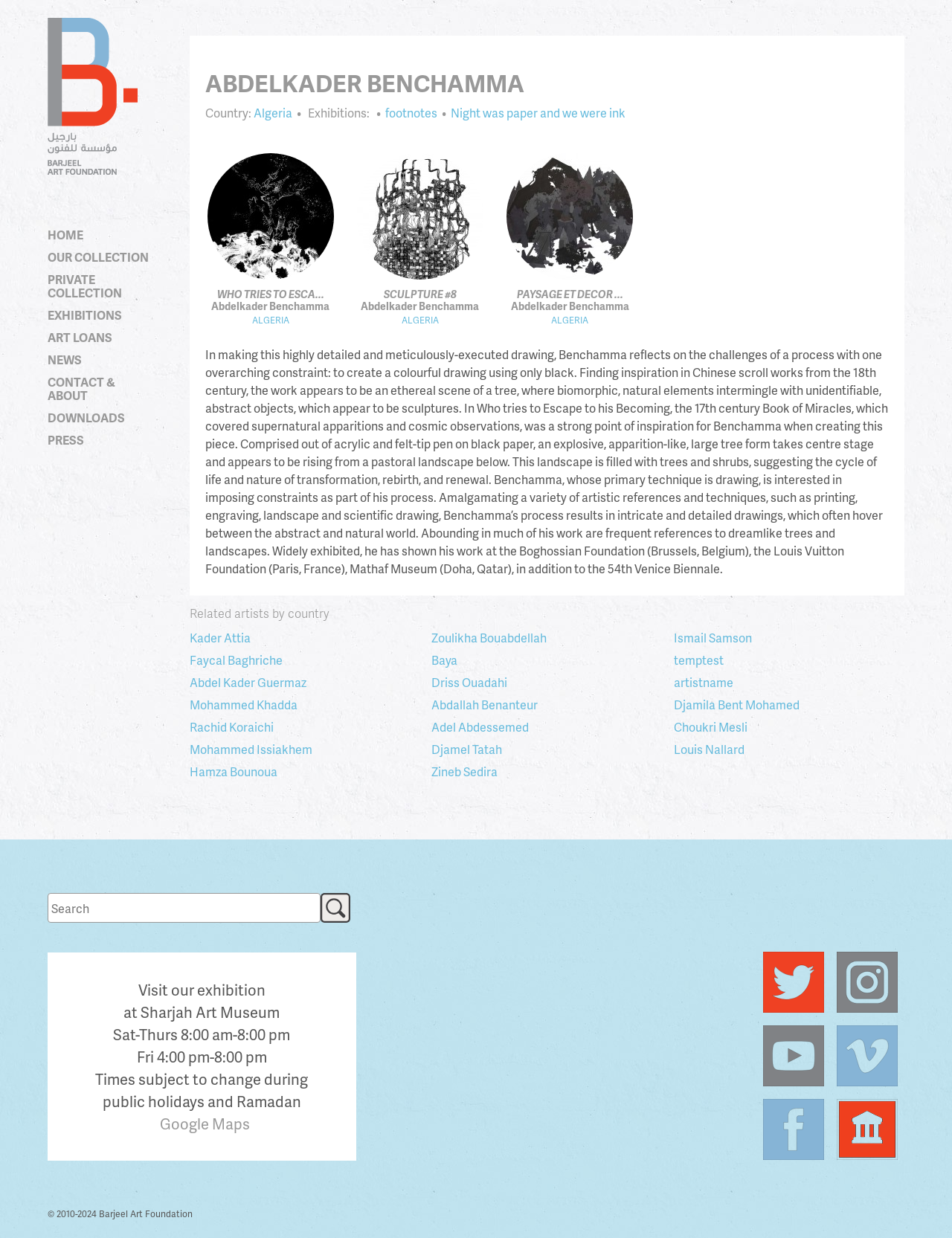Please find the bounding box coordinates (top-left x, top-left y, bottom-right x, bottom-right y) in the screenshot for the UI element described as follows: temptest

[0.708, 0.528, 0.95, 0.539]